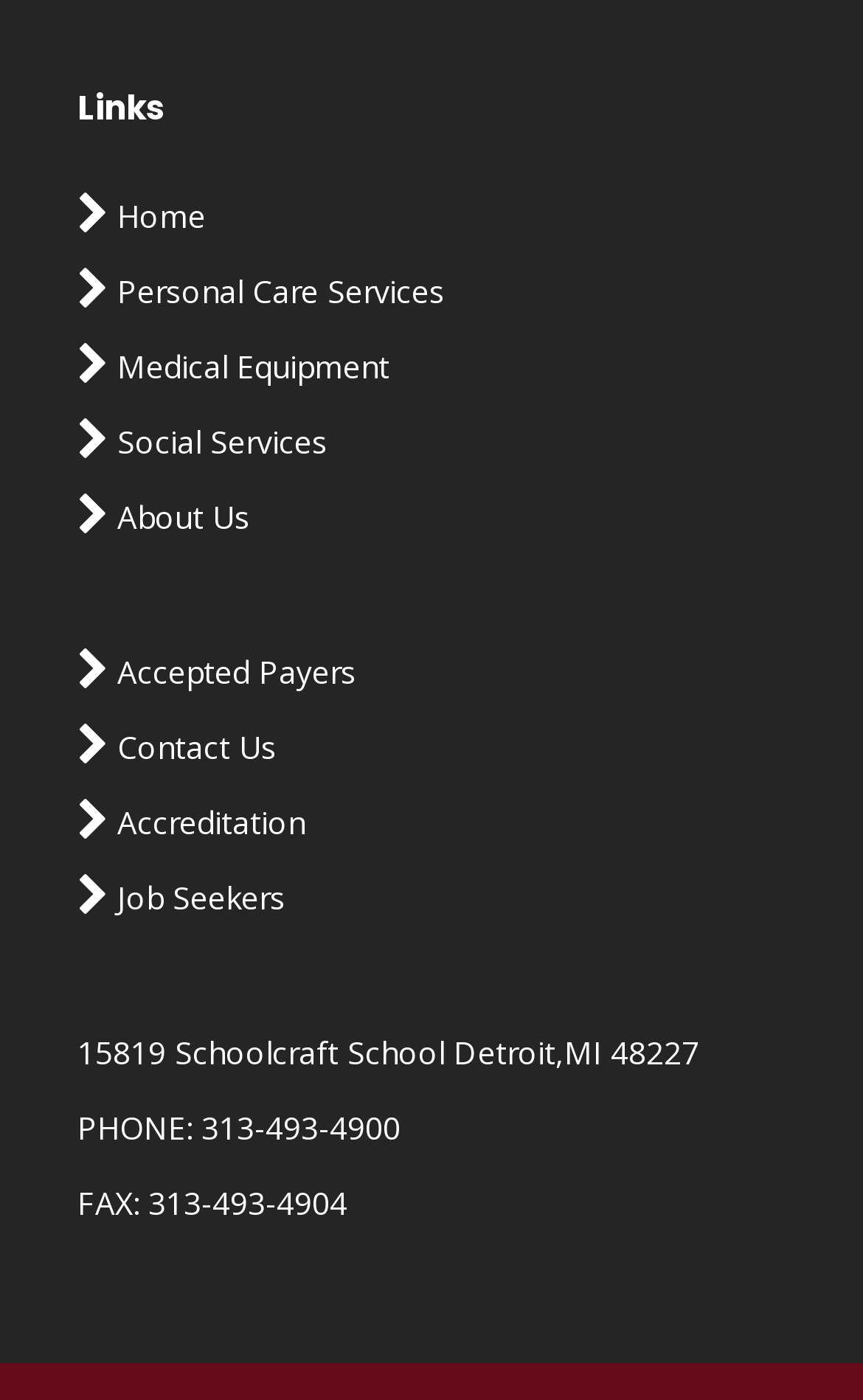Determine the bounding box coordinates of the UI element that matches the following description: "PHONE: 313-493-4900". The coordinates should be four float numbers between 0 and 1 in the format [left, top, right, bottom].

[0.09, 0.785, 0.91, 0.826]